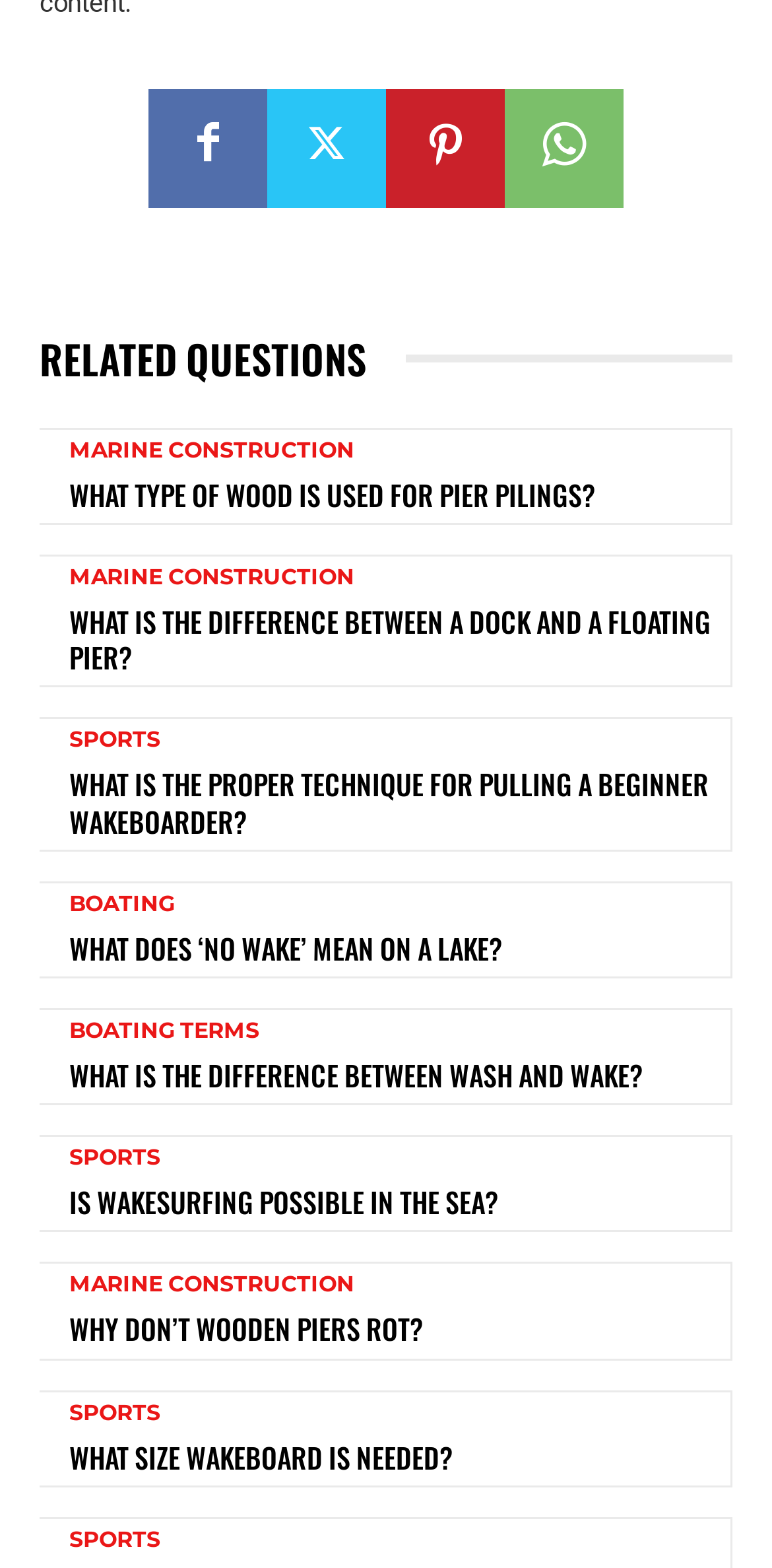Determine the bounding box coordinates of the section to be clicked to follow the instruction: "Read about what type of wood is used for pier pilings". The coordinates should be given as four float numbers between 0 and 1, formatted as [left, top, right, bottom].

[0.09, 0.304, 0.933, 0.327]